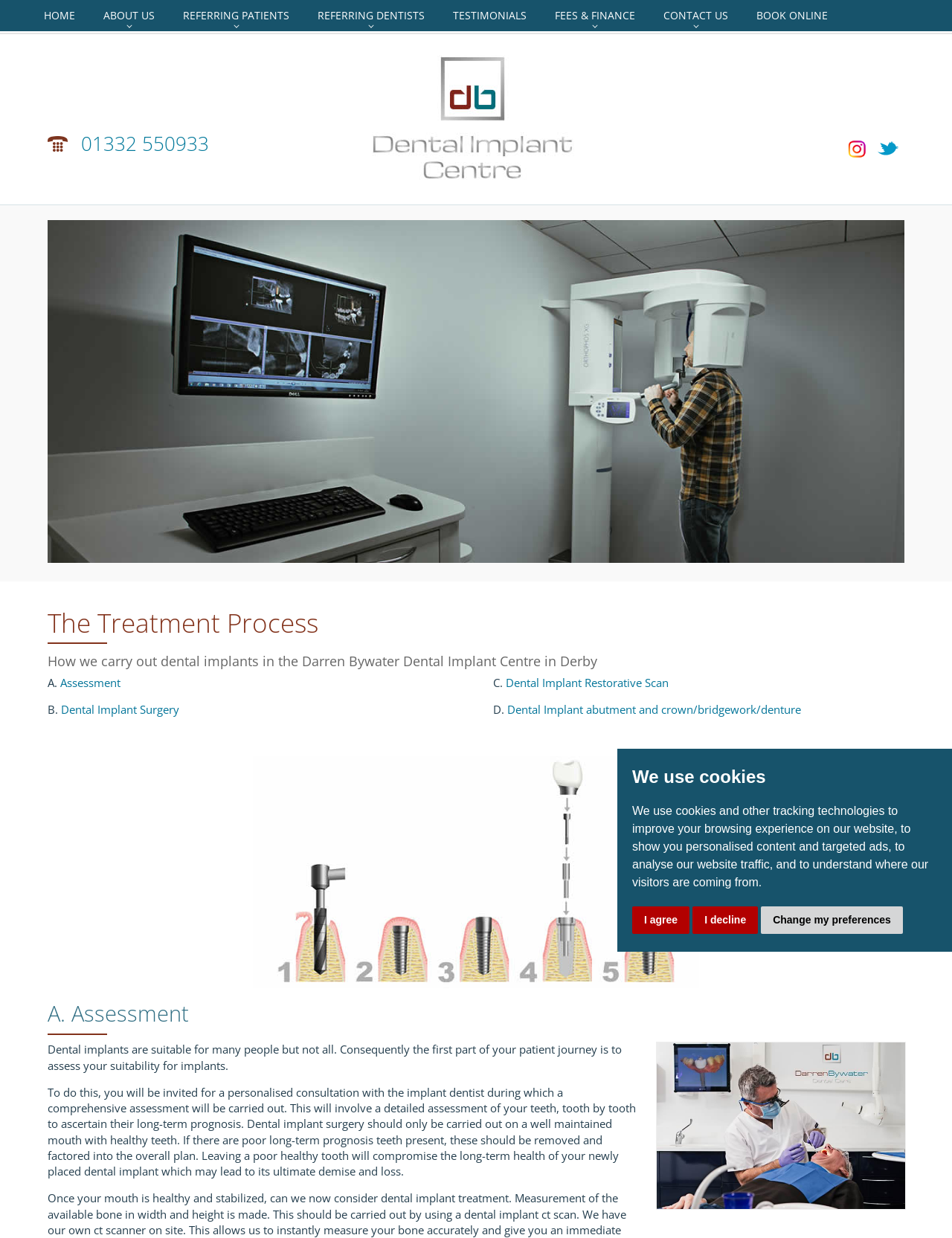Locate the bounding box coordinates of the area you need to click to fulfill this instruction: 'Click the Dental Implant Surgery link'. The coordinates must be in the form of four float numbers ranging from 0 to 1: [left, top, right, bottom].

[0.064, 0.567, 0.188, 0.579]